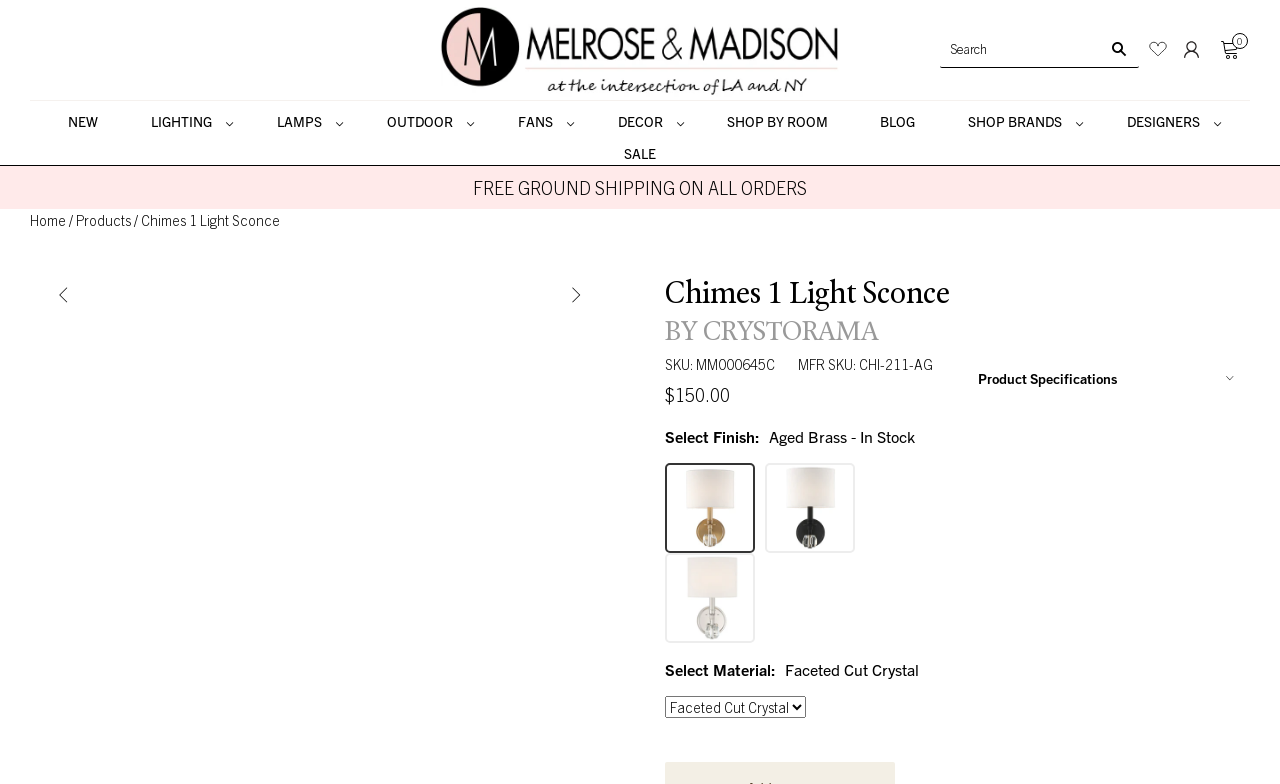What is the price of the product?
Provide a fully detailed and comprehensive answer to the question.

I found the answer by looking at the static text element with the price information, which is located below the product name and description.